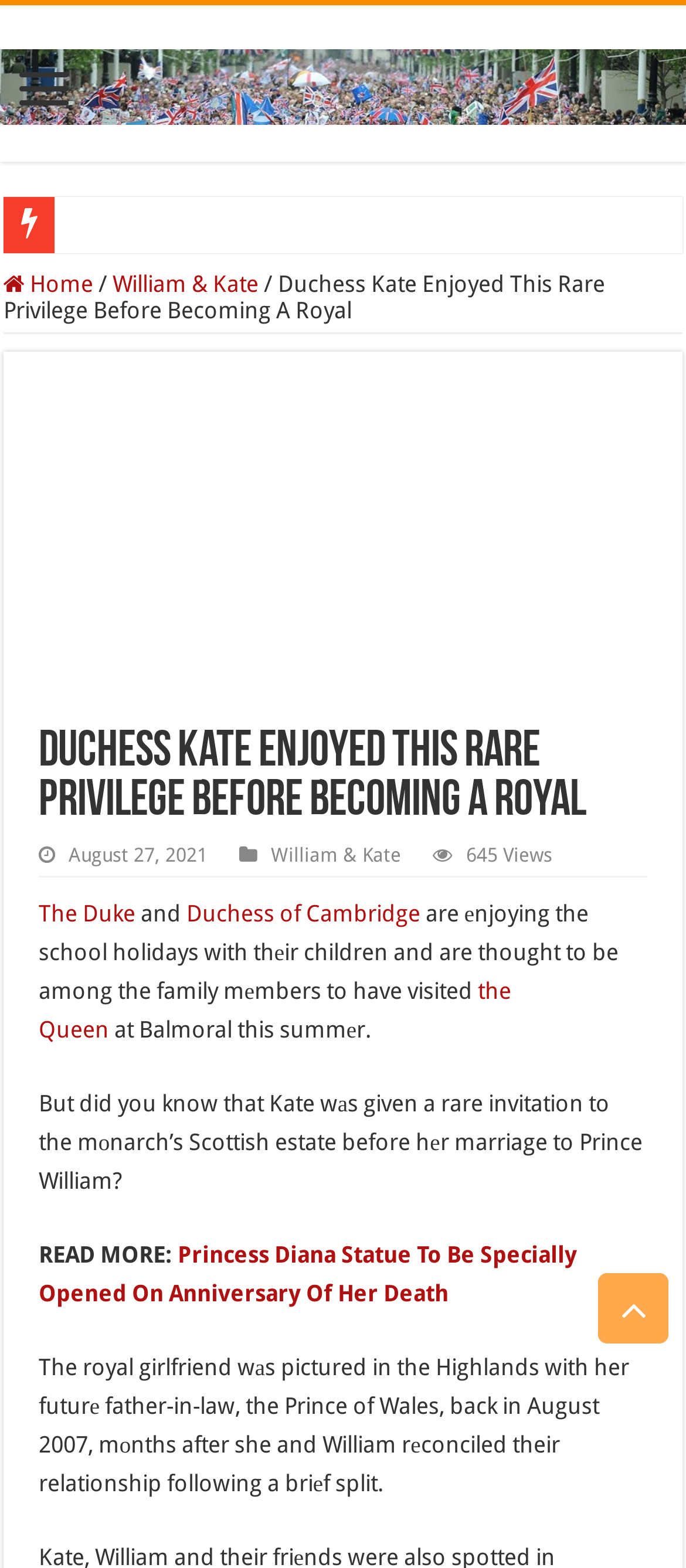Determine the bounding box coordinates of the clickable element to complete this instruction: "Learn about Finance". Provide the coordinates in the format of four float numbers between 0 and 1, [left, top, right, bottom].

None